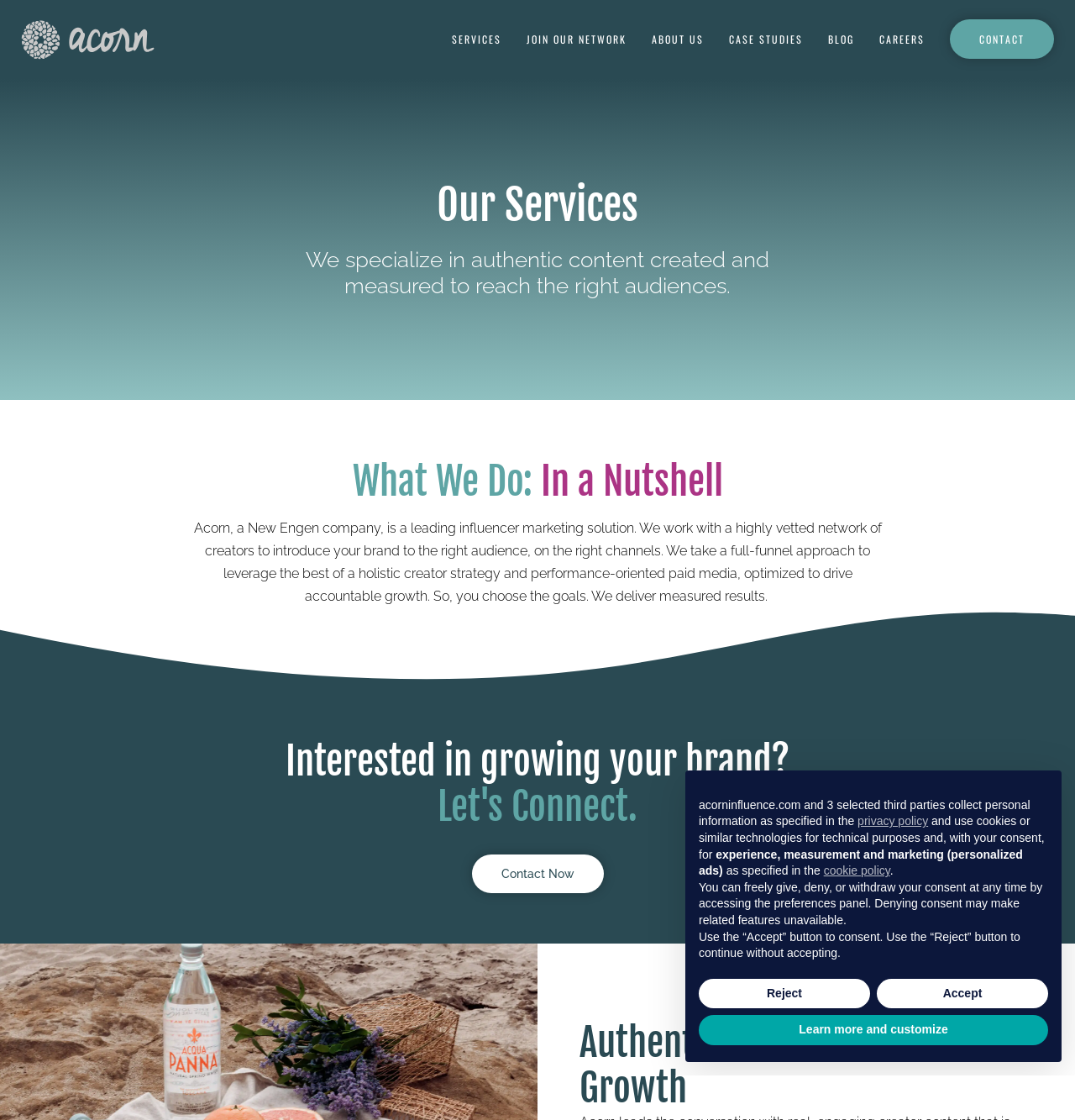Please provide a comprehensive answer to the question below using the information from the image: What is the name of the company?

The company name is mentioned in the text 'Acorn, a New Engen company, is a leading influencer marketing solution.'